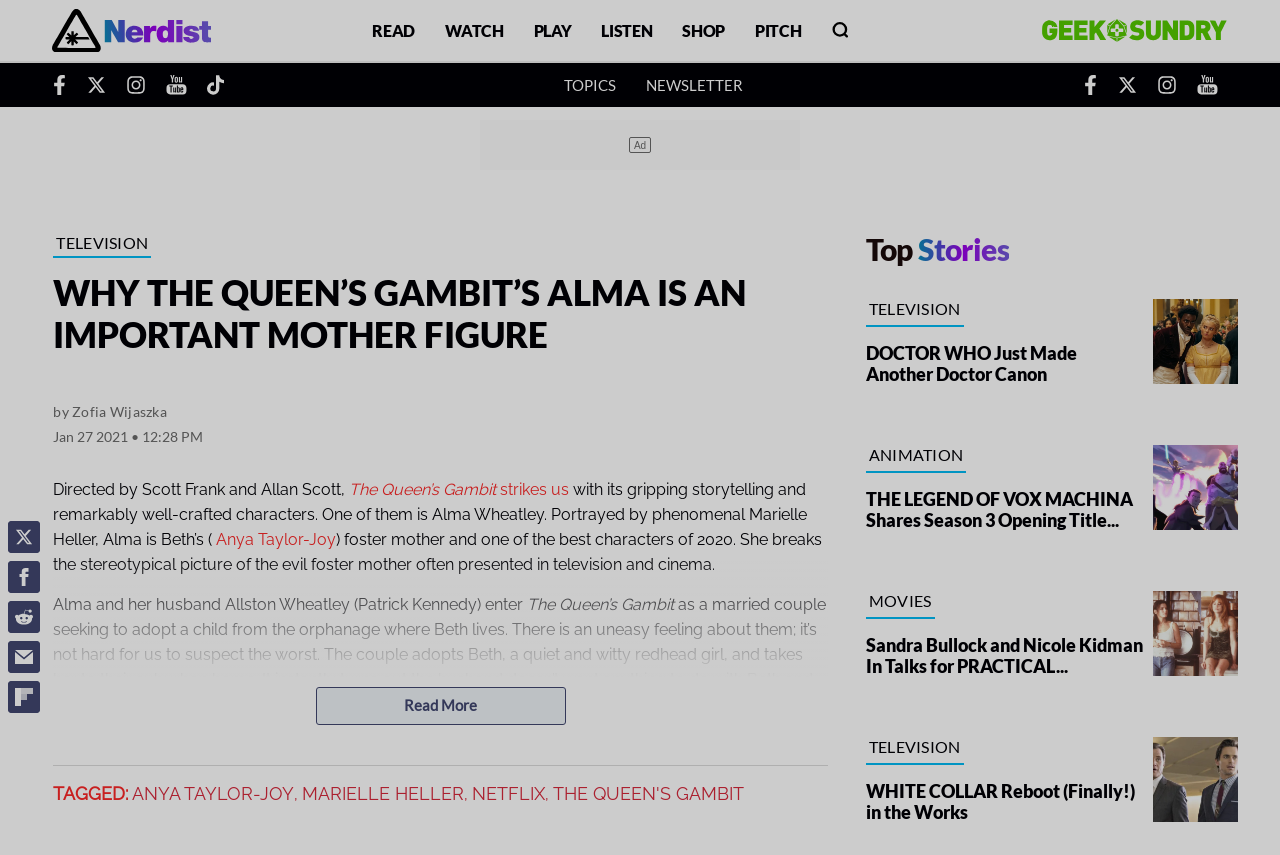What is the name of the character who is a chess prodigy?
Kindly answer the question with as much detail as you can.

The question is asking about the name of the character who is a chess prodigy. By reading the article, we can see that the character who is a chess prodigy is Beth, which is mentioned in the article as 'the chess prodigy is a very observant young woman'.